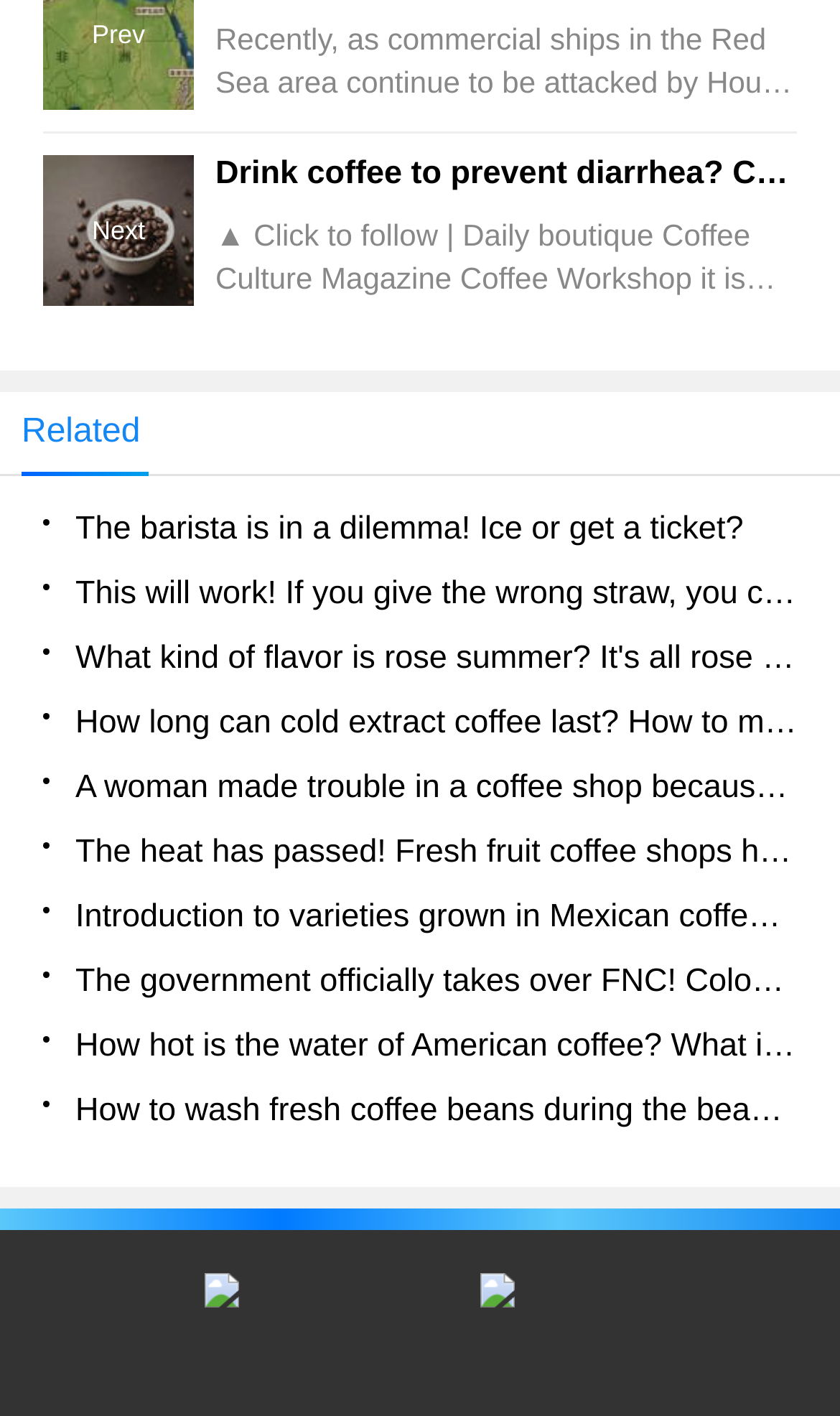How many related articles are listed?
Provide a short answer using one word or a brief phrase based on the image.

9